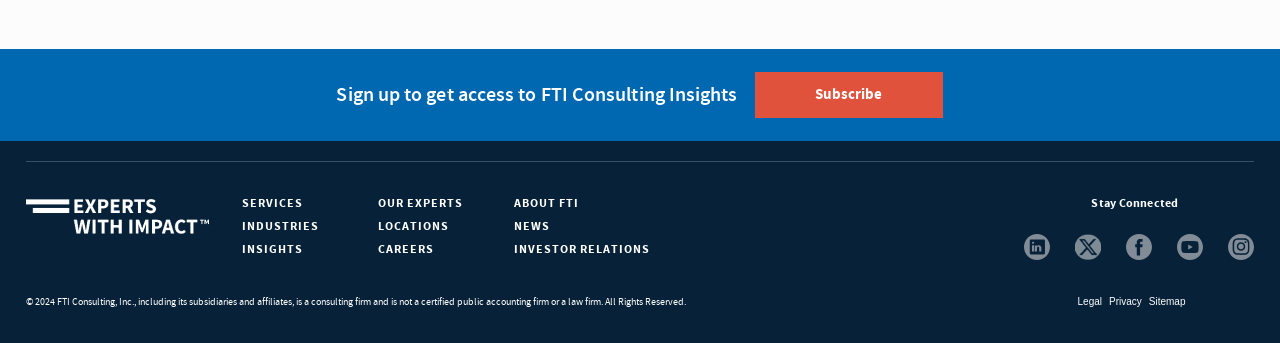Using the format (top-left x, top-left y, bottom-right x, bottom-right y), provide the bounding box coordinates for the described UI element. All values should be floating point numbers between 0 and 1: AFAFEN

None